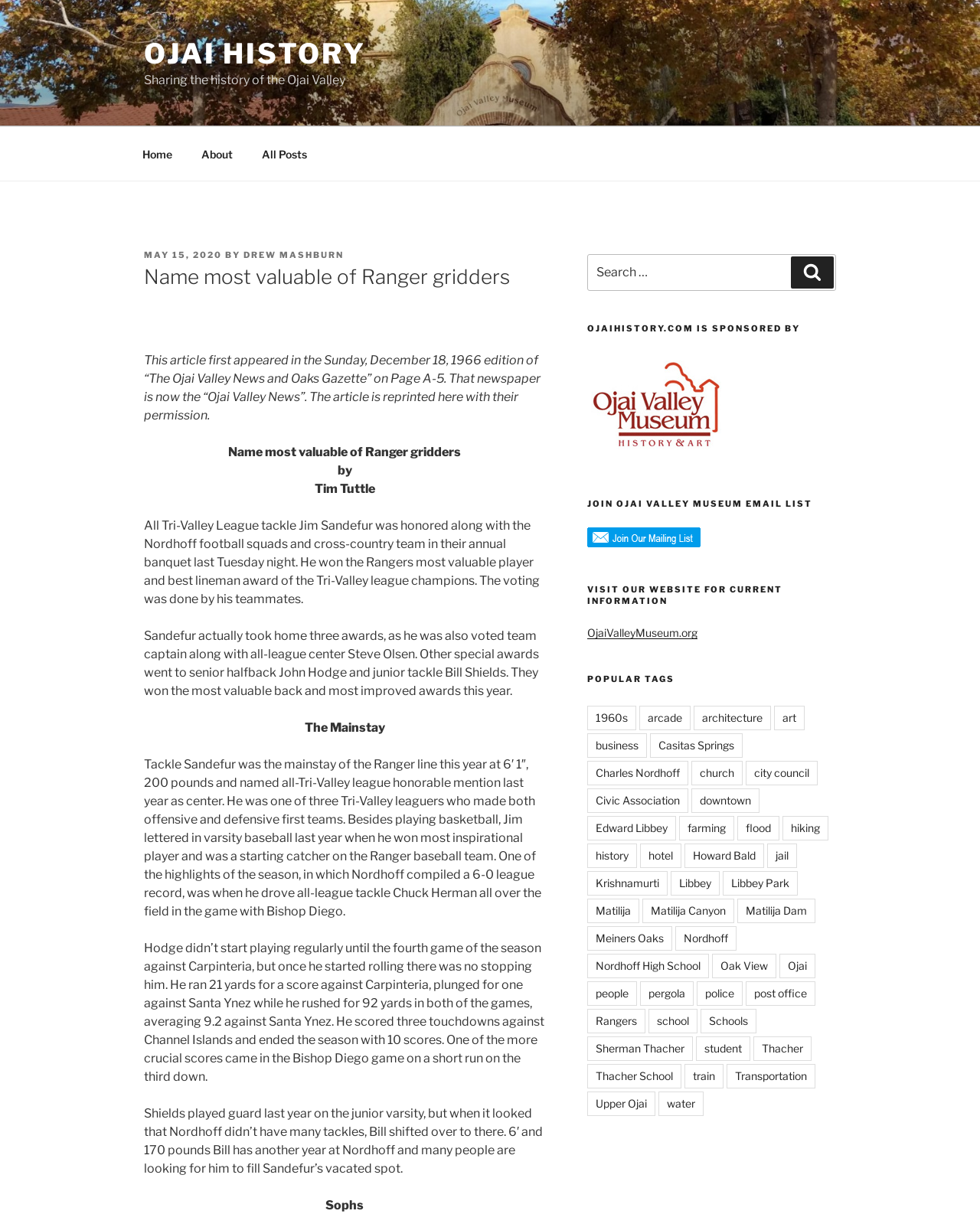Please identify the bounding box coordinates of the area that needs to be clicked to follow this instruction: "Check popular tags".

[0.599, 0.549, 0.853, 0.559]